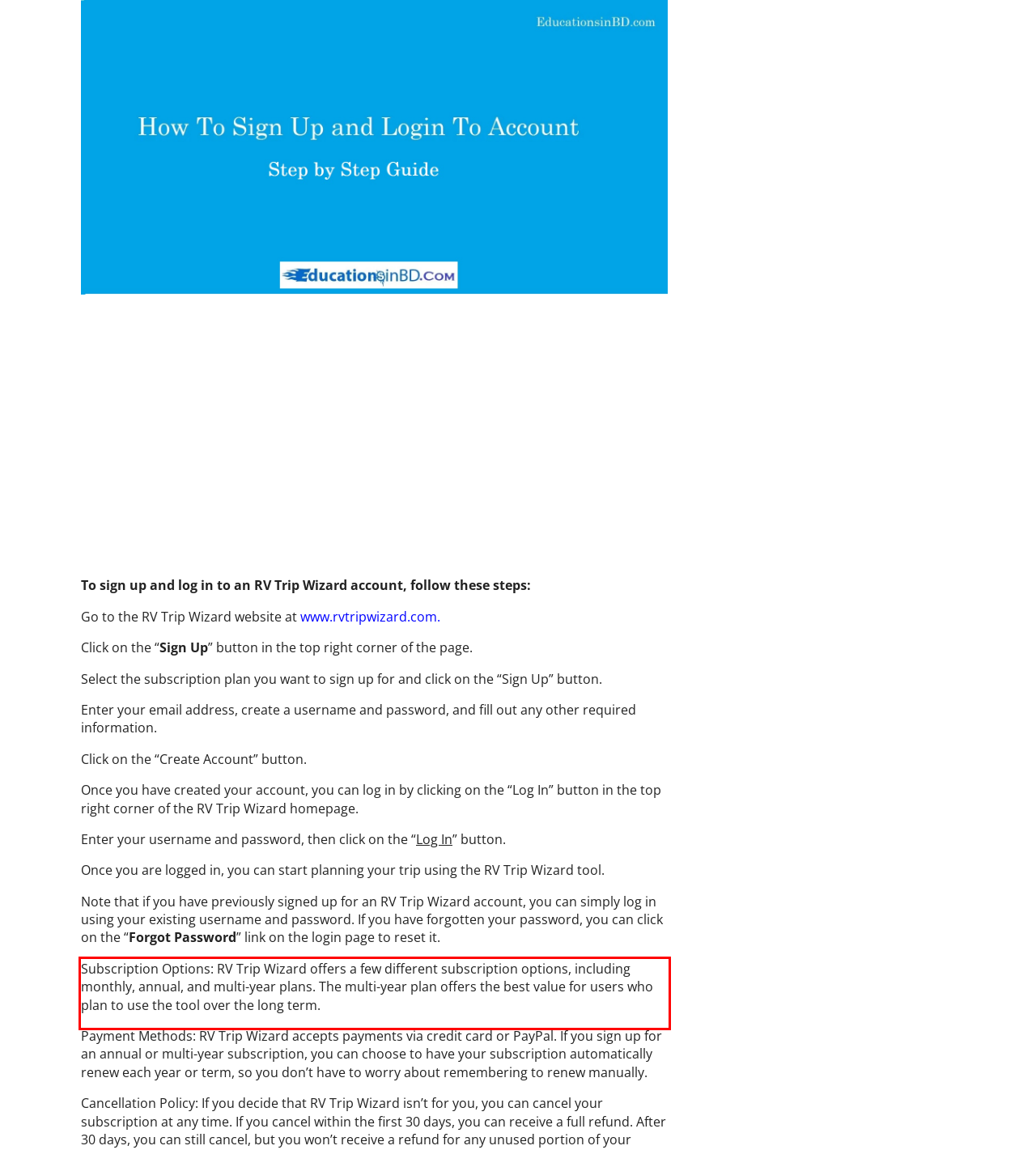Given a webpage screenshot with a red bounding box, perform OCR to read and deliver the text enclosed by the red bounding box.

Subscription Options: RV Trip Wizard offers a few different subscription options, including monthly, annual, and multi-year plans. The multi-year plan offers the best value for users who plan to use the tool over the long term.